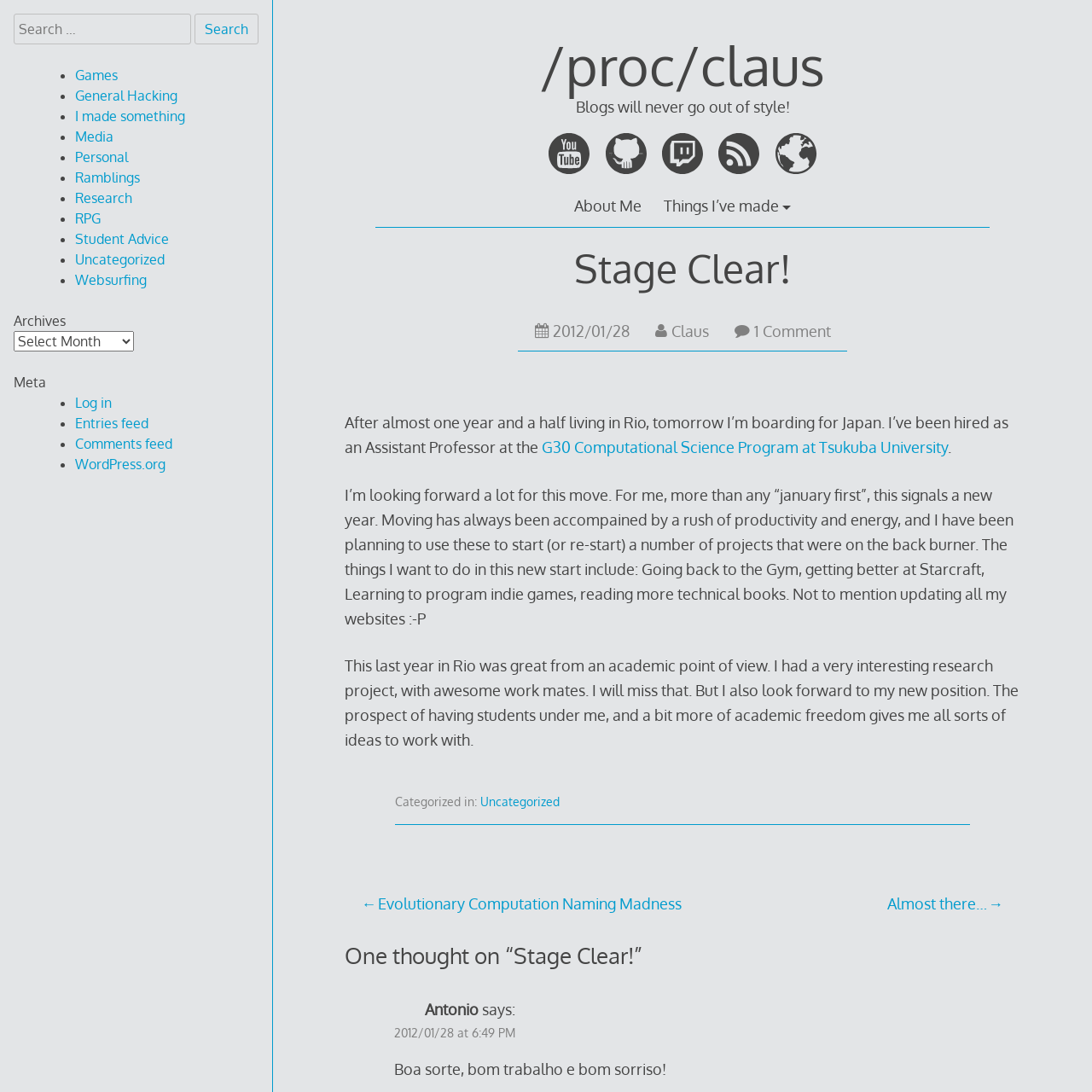Find the bounding box of the element with the following description: "Evolutionary Computation Naming Madness". The coordinates must be four float numbers between 0 and 1, formatted as [left, top, right, bottom].

[0.331, 0.817, 0.625, 0.838]